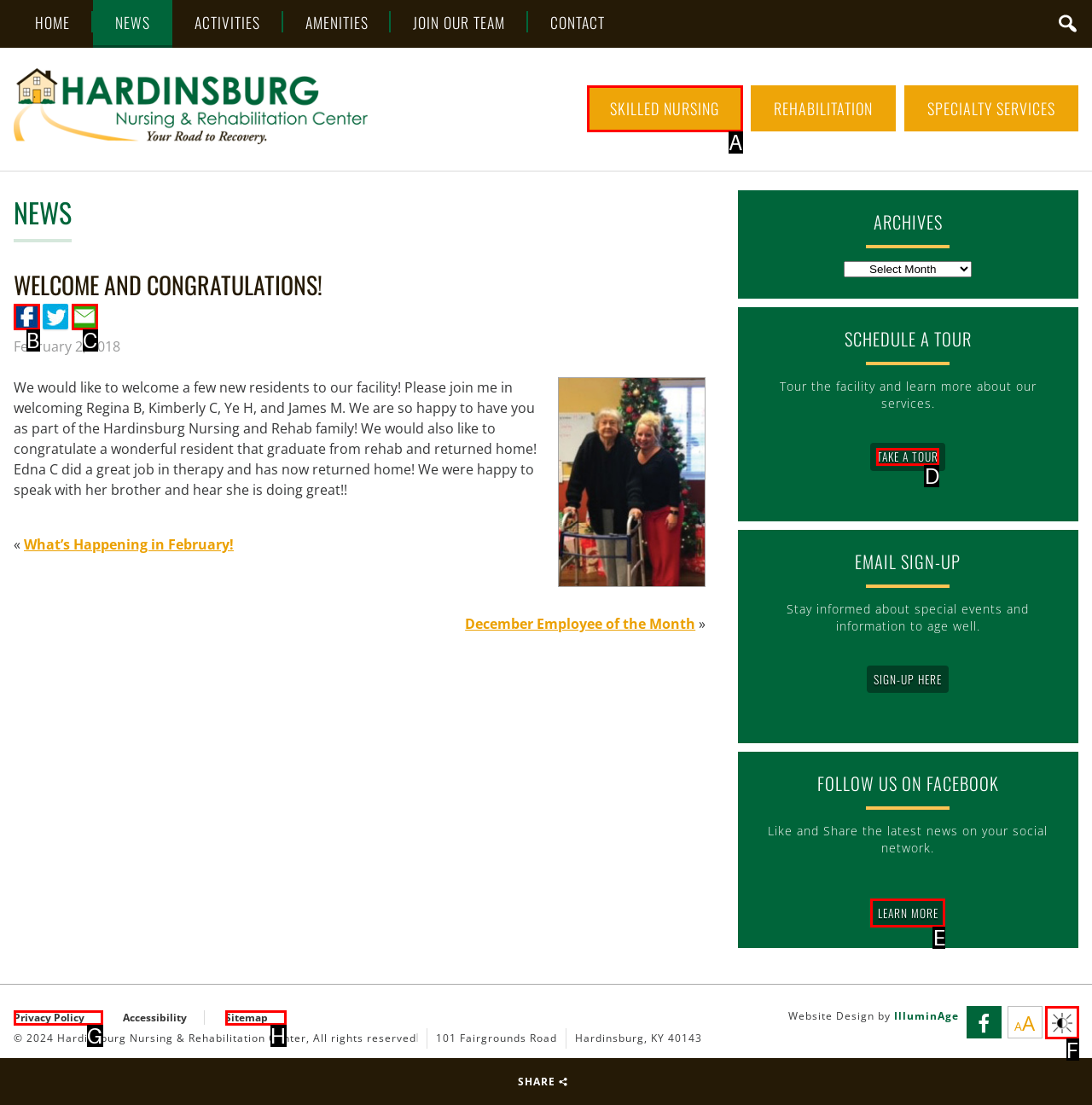Identify the correct option to click in order to accomplish the task: Schedule a tour Provide your answer with the letter of the selected choice.

D